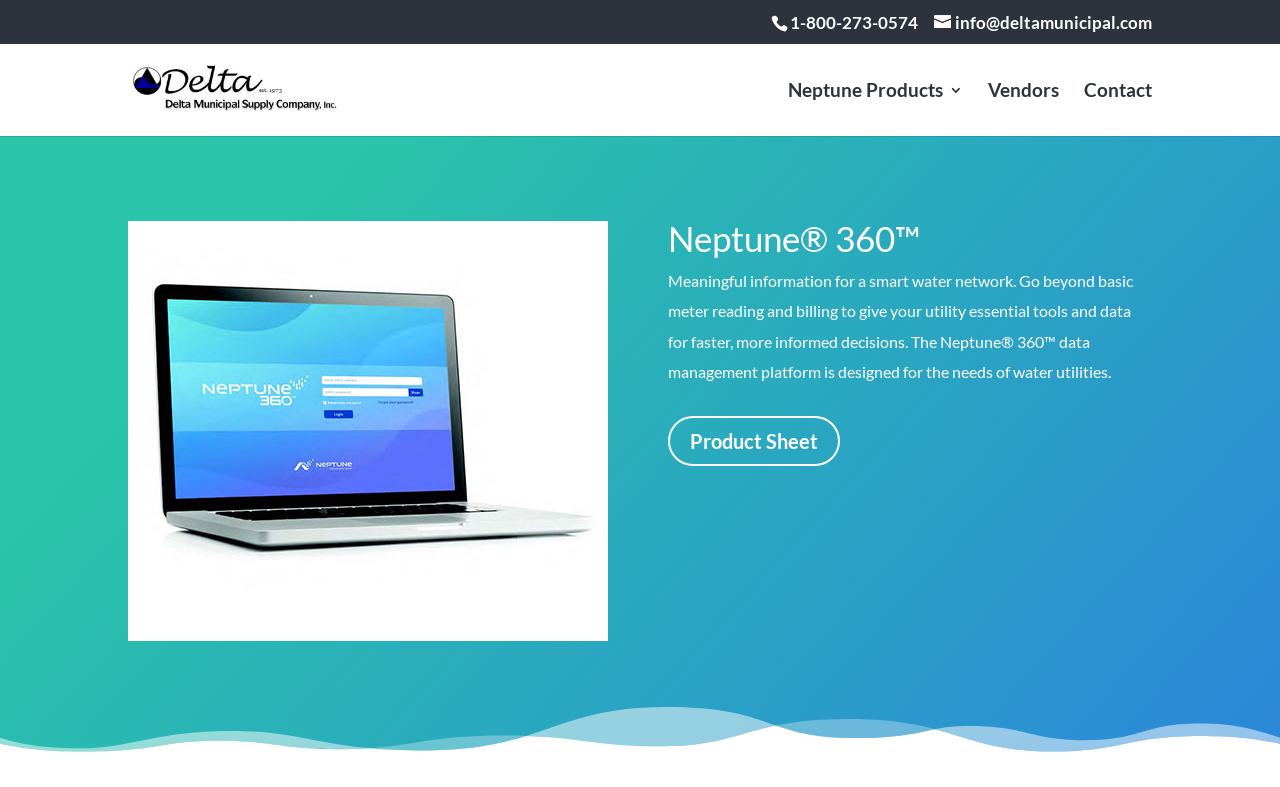Please examine the image and provide a detailed answer to the question: How many main navigation links are there?

I found the number of main navigation links by looking at the middle section of the webpage, where I saw three link elements with the texts 'Neptune Products 3', 'Vendors', and 'Contact'.